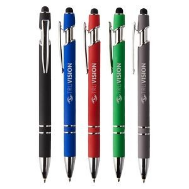Write a descriptive caption for the image, covering all notable aspects.

The image features a collection of five stylish pens, identified as the "Gardena Velvet-Touch VC Stylus Pen." Each pen showcases a sleek design, combining functionality with aesthetic appeal. The colors available include black, blue, red, green, and grey, highlighting the versatility of this writing instrument. Each pen is designed with a soft-touch finish, making it comfortable to hold and use for extended periods. This product is displayed in the context of a promotion for popular items, priced between $0.84 and $1.08, making it an attractive option for those looking to purchase quality stationery at an affordable price.